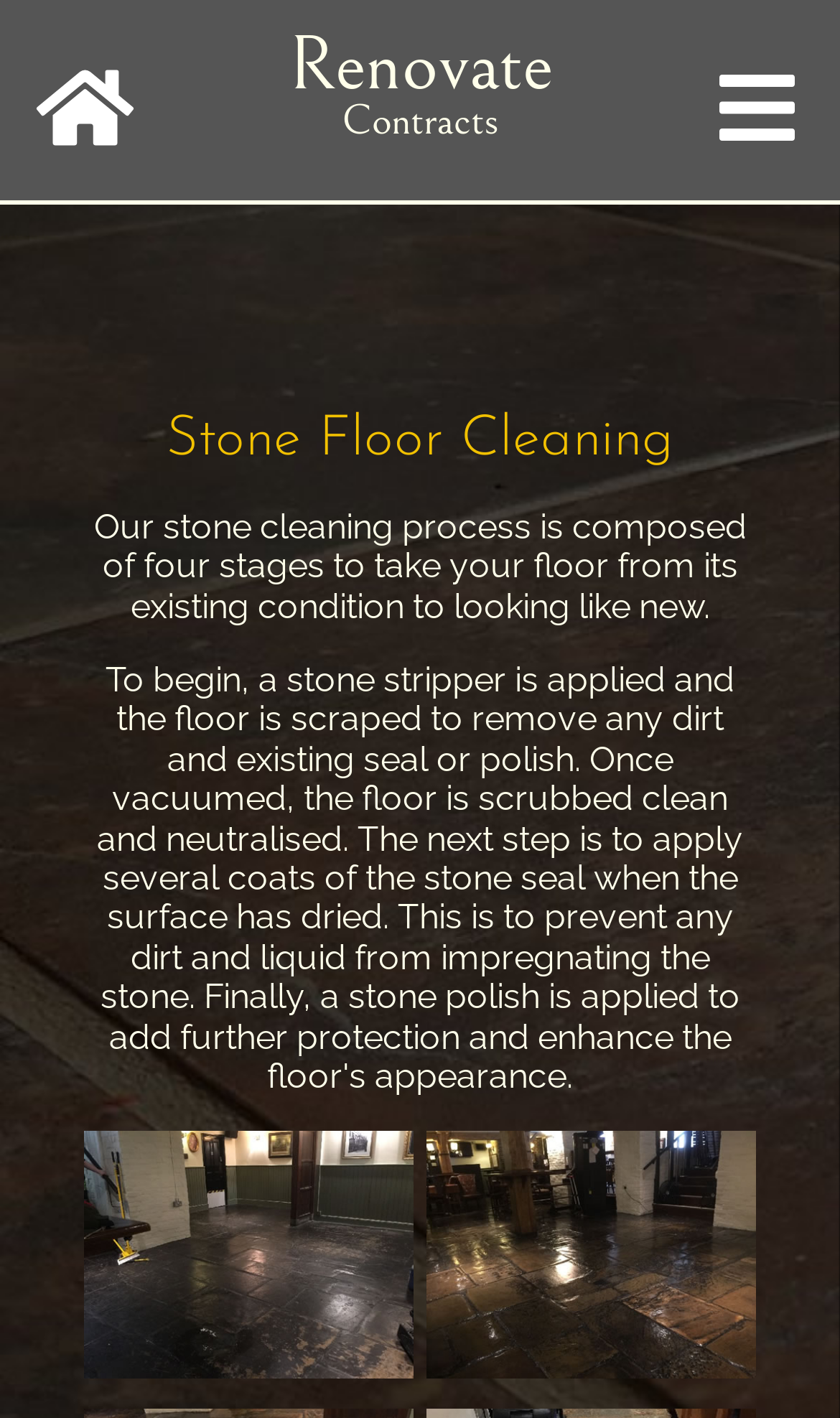Based on the element description, predict the bounding box coordinates (top-left x, top-left y, bottom-right x, bottom-right y) for the UI element in the screenshot: title="home"

[0.042, 0.03, 0.158, 0.059]